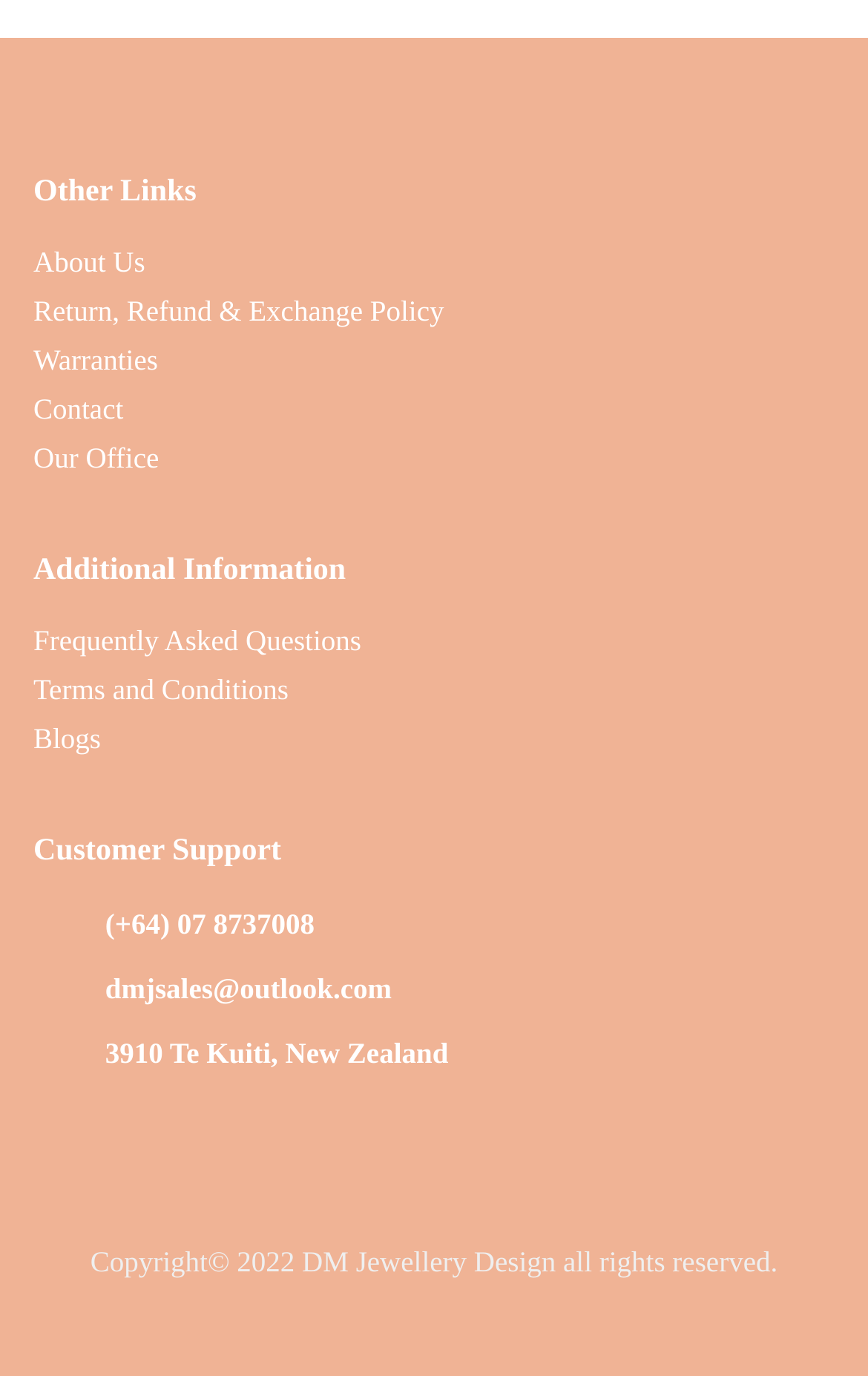Determine the bounding box of the UI component based on this description: "About Us". The bounding box coordinates should be four float values between 0 and 1, i.e., [left, top, right, bottom].

[0.038, 0.178, 0.167, 0.202]